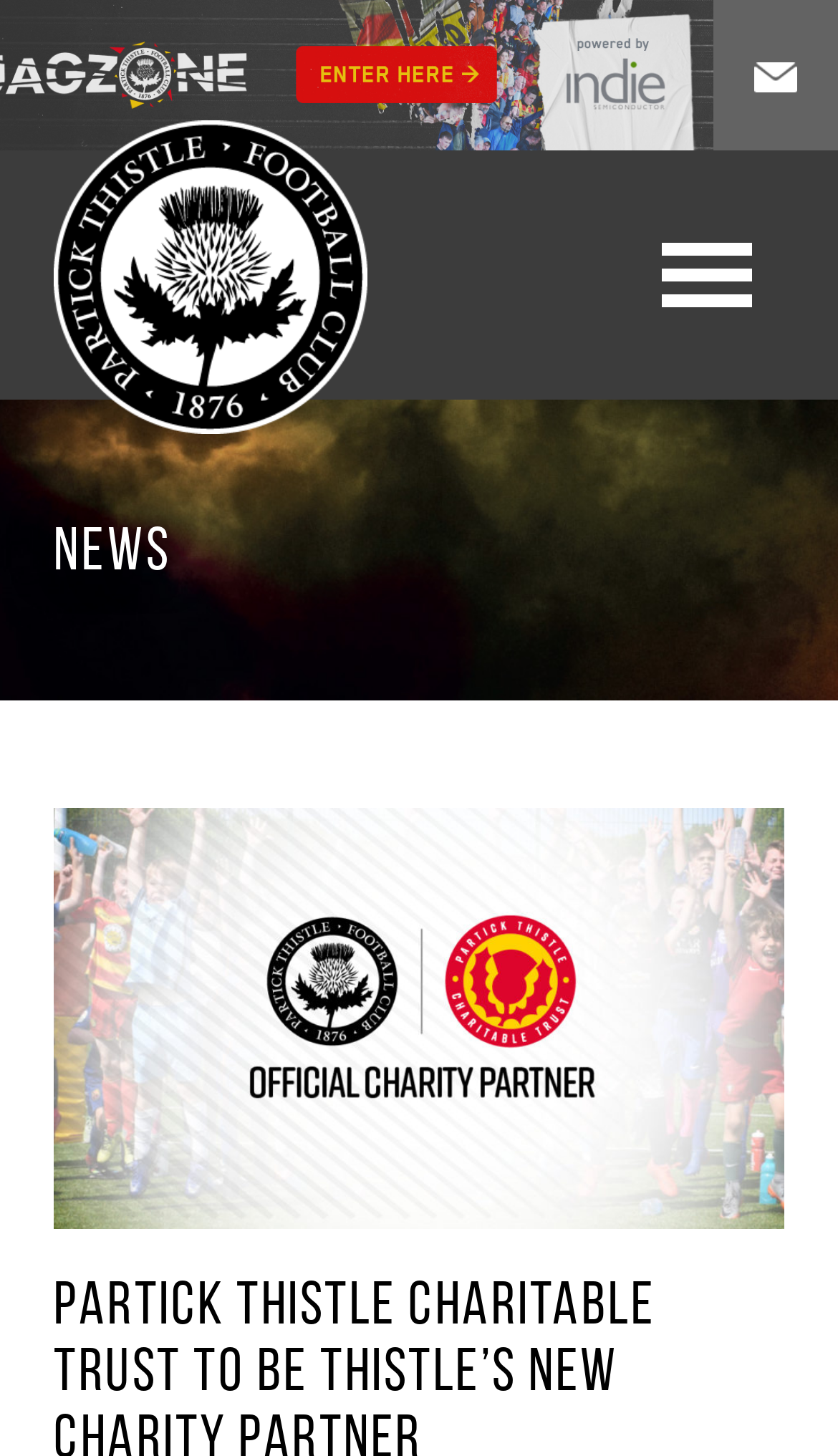Please find the bounding box coordinates (top-left x, top-left y, bottom-right x, bottom-right y) in the screenshot for the UI element described as follows: title="Enter the JAGZONE"

[0.0, 0.0, 0.85, 0.103]